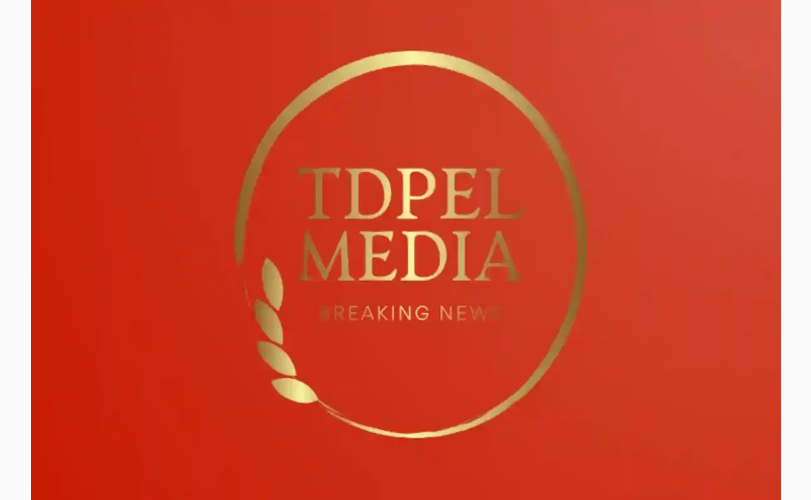Offer a detailed explanation of the image's components.

The image features the logo of TDPel Media, displayed prominently against a vibrant red background. The design incorporates gold lettering that reads "TDPel MEDIA" along with the words "BREAKING NEWS" beneath it, all enclosed within a stylish circular border. A delicate olive branch element adds an elegant touch to the logo, symbolizing peace and continuity. This image is associated with a headline on nuclear armaments, highlighting the serious global implications of military power. The logo signifies the outlet's commitment to delivering timely and impactful news coverage.